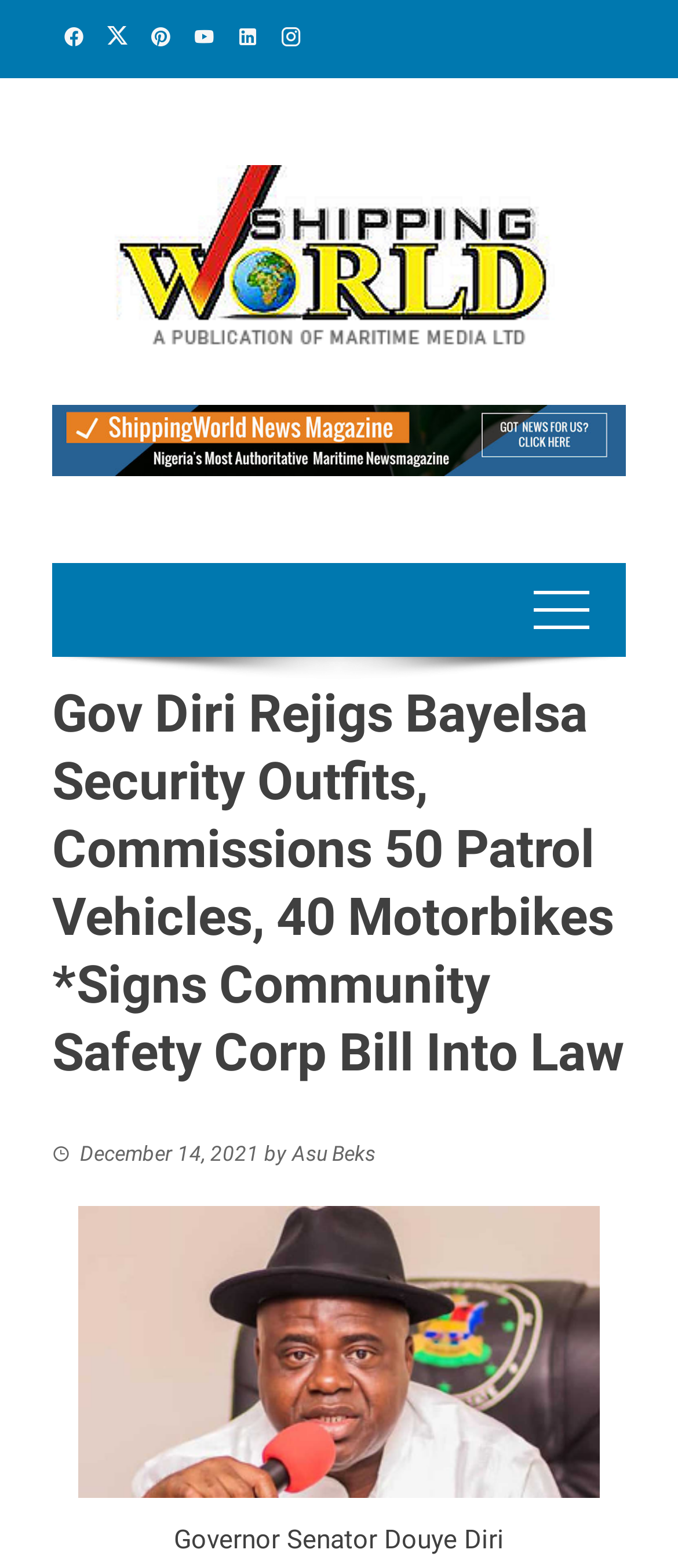What is the name of the logo?
Answer the question with a single word or phrase, referring to the image.

Shipping world logo